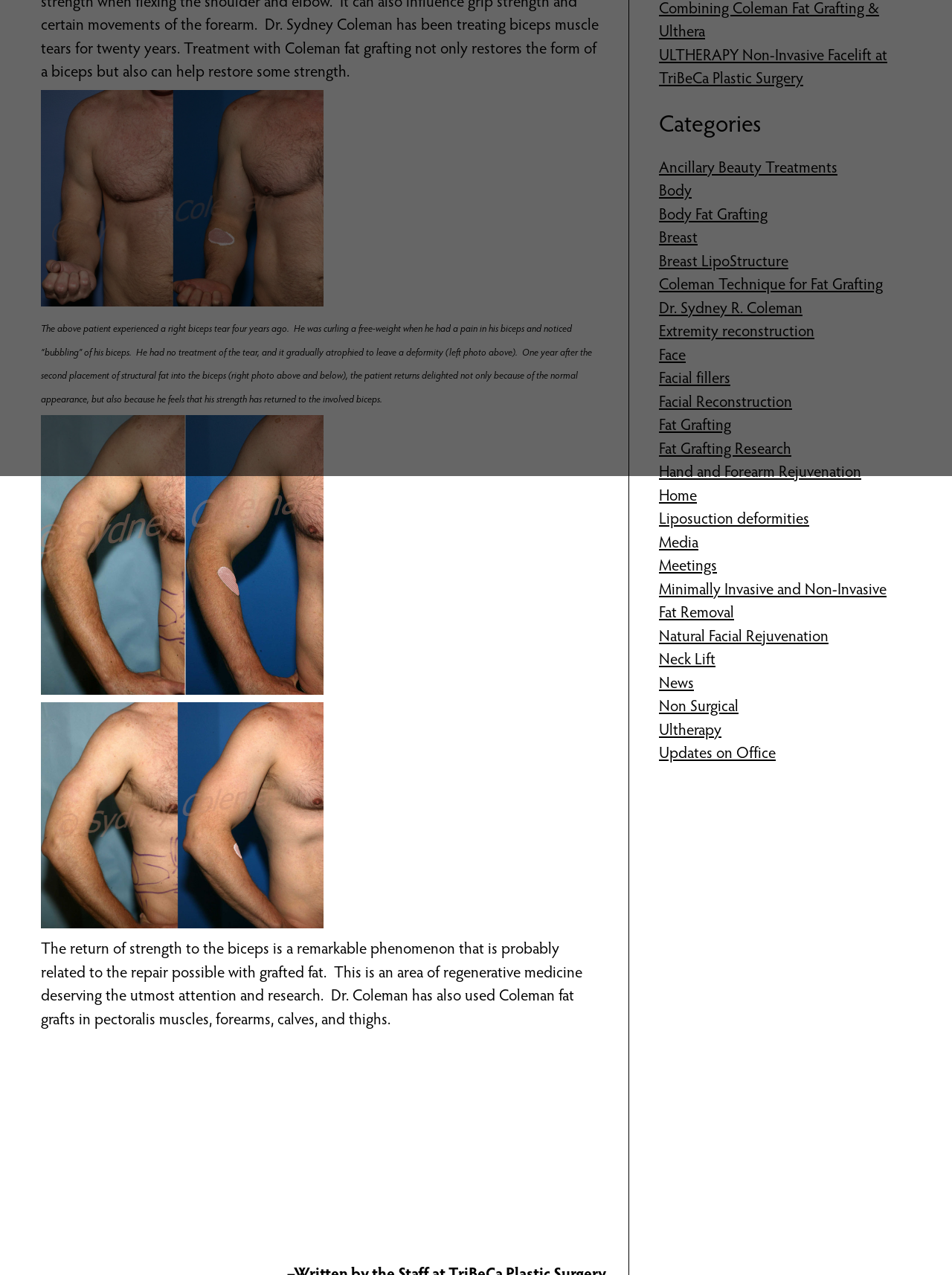Determine the bounding box for the UI element described here: "Previous".

None